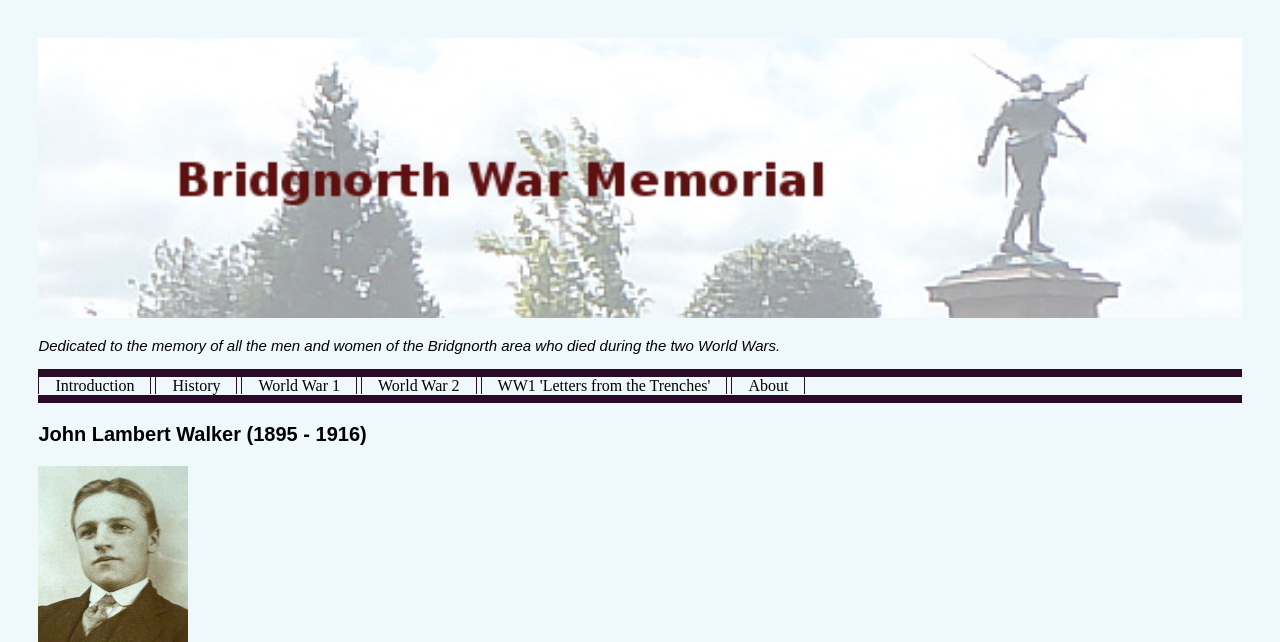What is the name of the person mentioned on this webpage?
Look at the screenshot and respond with a single word or phrase.

John Lambert Walker